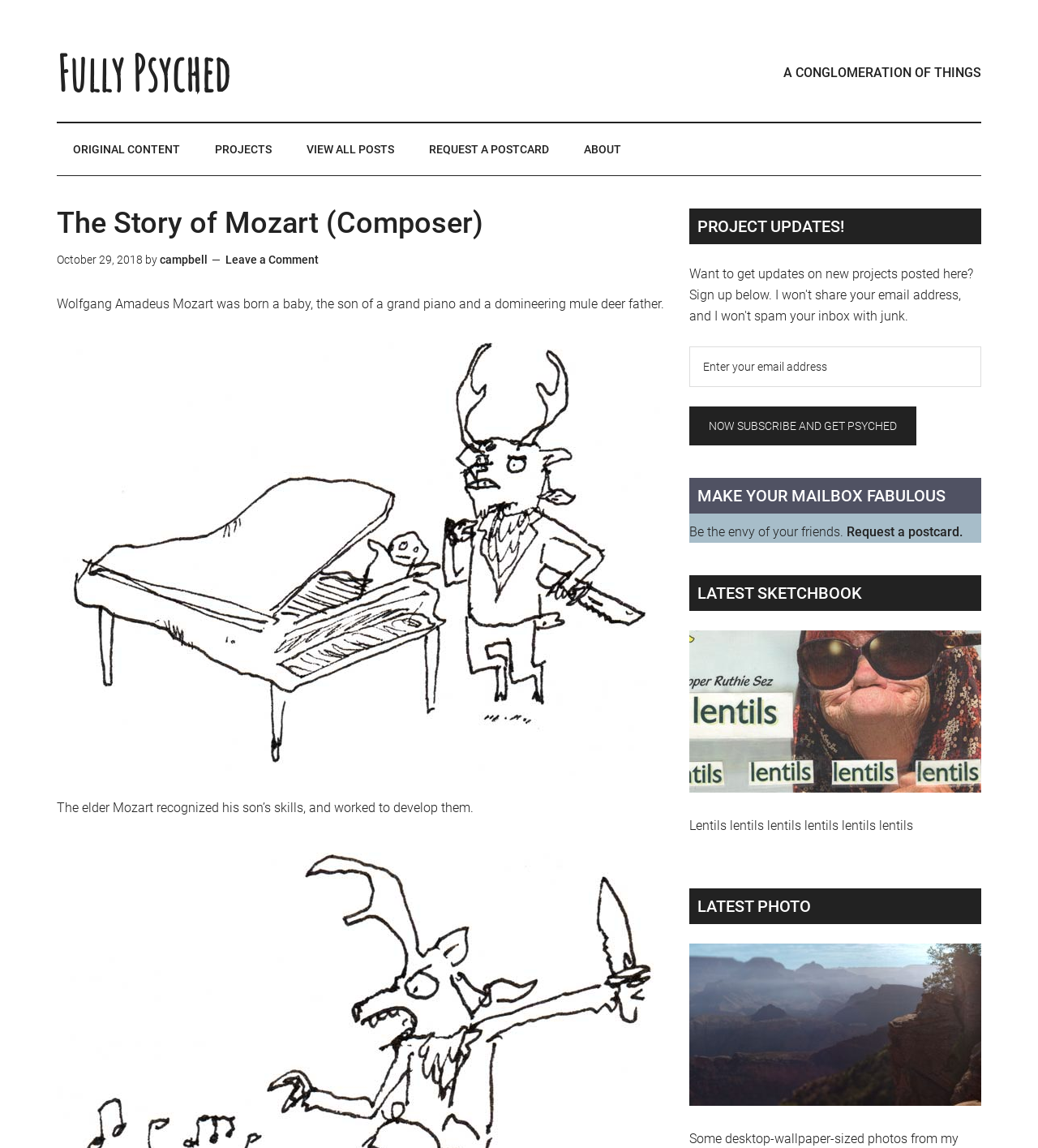Identify the bounding box coordinates of the section that should be clicked to achieve the task described: "View the latest sketchbook".

[0.664, 0.549, 0.945, 0.696]